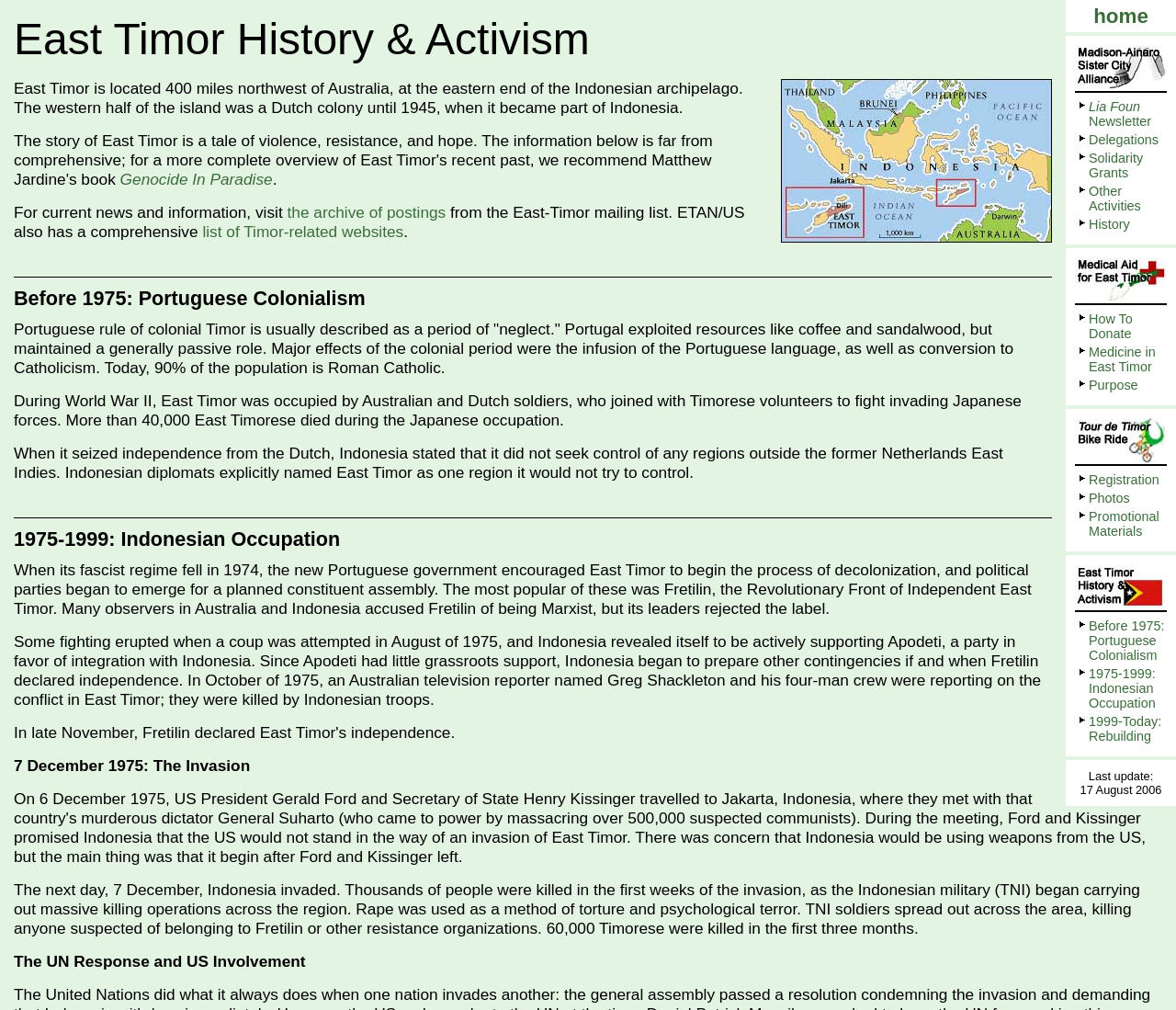Describe all the key features of the webpage in detail.

The webpage is about the history of East Timor, with a focus on its colonial past, Indonesian occupation, and the struggle for independence. At the top, there is a navigation menu with links to various sections, including "Home", "Lia Foun Newsletter", "Delegations", and others. Below the menu, there is a horizontal separator, followed by a series of links and images.

On the left side of the page, there is a section dedicated to the history of East Timor, with headings and paragraphs of text. The first section is about the Portuguese colonial period, describing how Portugal exploited the region's resources and introduced the Portuguese language and Catholicism. There is also a mention of the Japanese occupation during World War II and the subsequent struggle for independence.

Below this section, there is a horizontal separator, followed by a section about the Indonesian occupation from 1975 to 1999. This section describes the events leading up to the invasion, including the emergence of political parties and the attempted coup. It also details the brutal treatment of the Timorese people by the Indonesian military, including mass killings, rape, and torture.

Throughout the page, there are images and links to other resources, including news articles and websites related to East Timor. At the bottom of the page, there is a note about the last update, dated August 17, 2006.